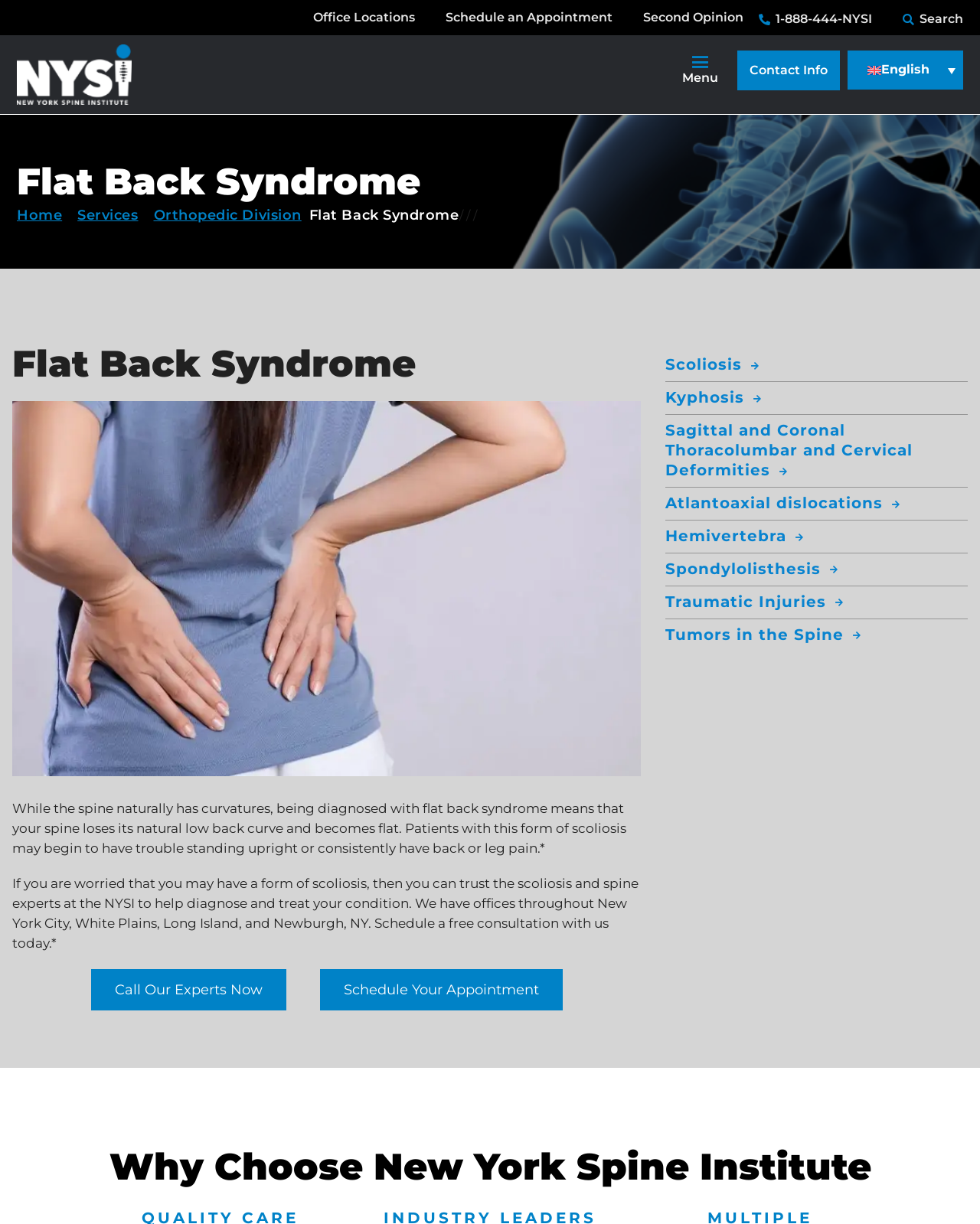Using floating point numbers between 0 and 1, provide the bounding box coordinates in the format (top-left x, top-left y, bottom-right x, bottom-right y). Locate the UI element described here: alt="NYSI Logo"

[0.017, 0.036, 0.257, 0.086]